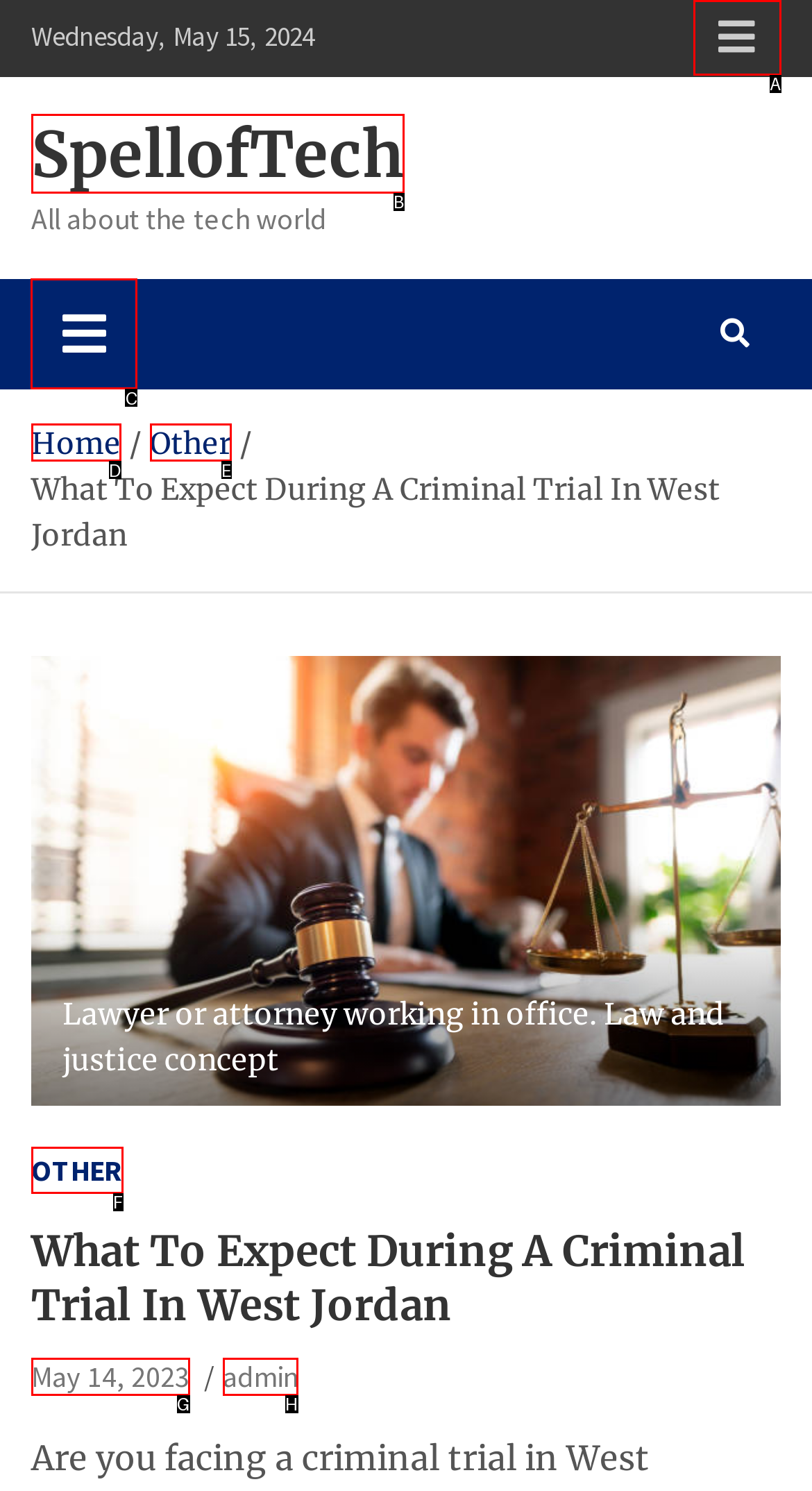Identify the HTML element you need to click to achieve the task: Toggle navigation. Respond with the corresponding letter of the option.

C